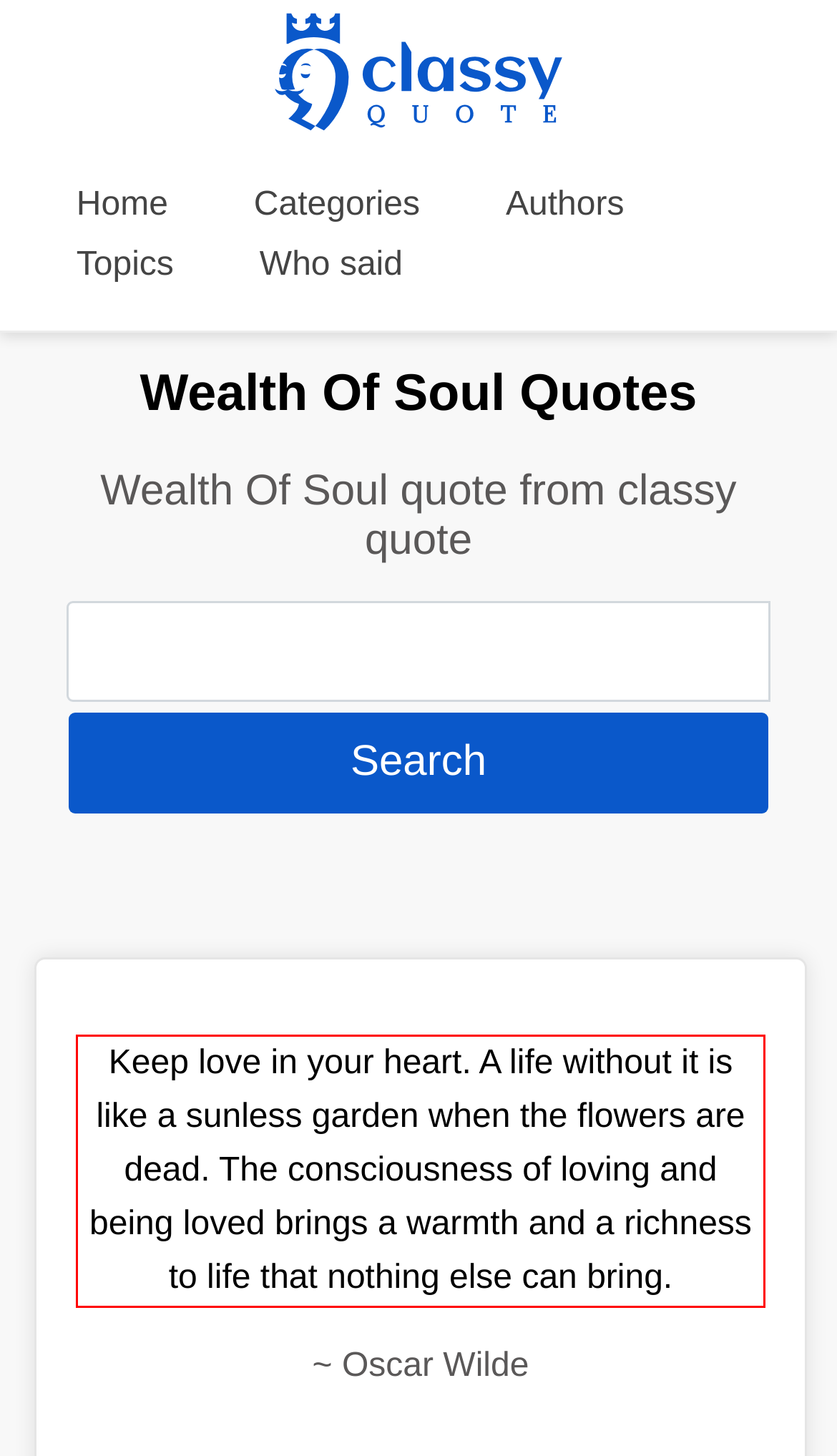Given a screenshot of a webpage with a red bounding box, extract the text content from the UI element inside the red bounding box.

Keep love in your heart. A life without it is like a sunless garden when the flowers are dead. The consciousness of loving and being loved brings a warmth and a richness to life that nothing else can bring.